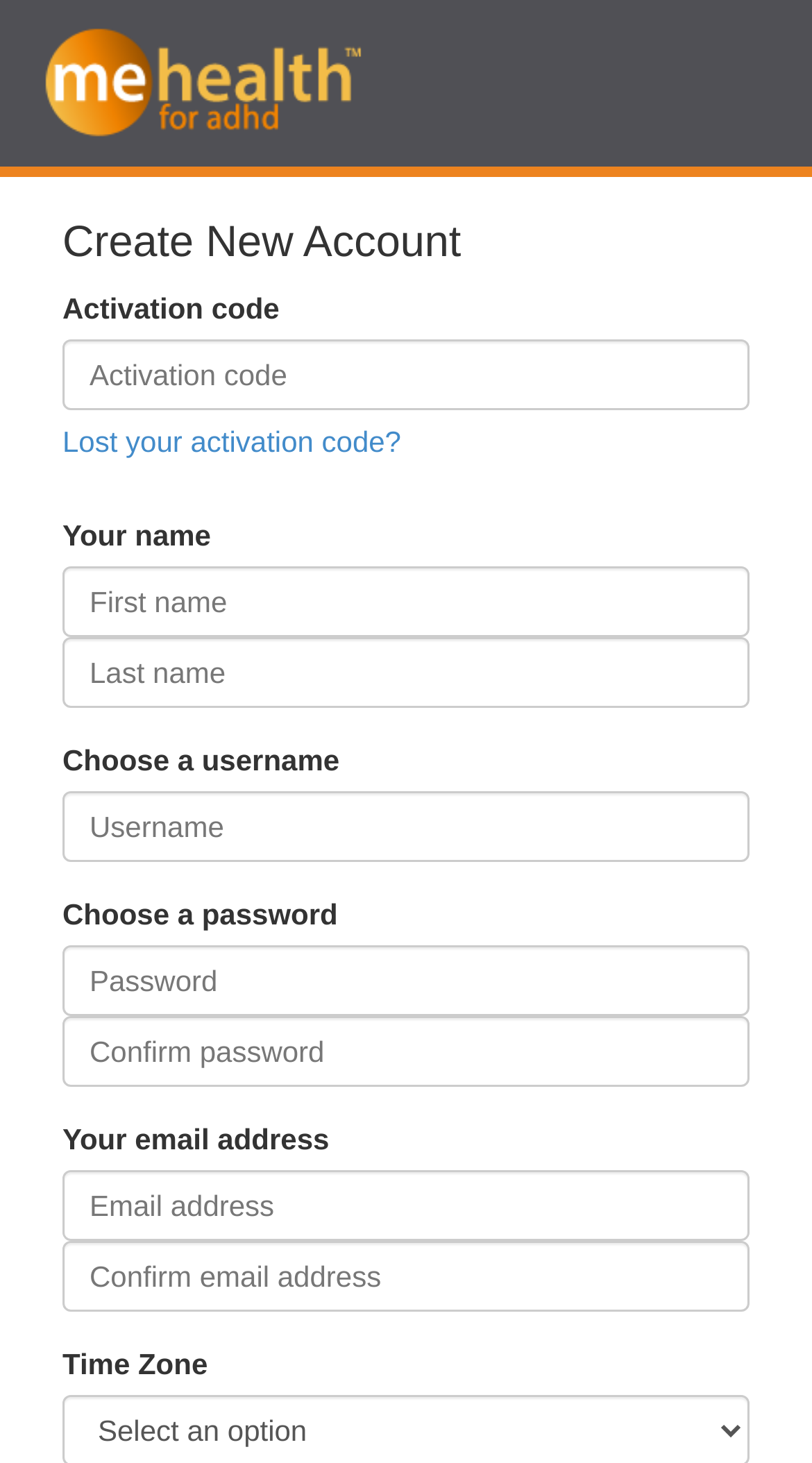Find the bounding box coordinates for the area you need to click to carry out the instruction: "Enter your email address". The coordinates should be four float numbers between 0 and 1, indicated as [left, top, right, bottom].

[0.077, 0.8, 0.923, 0.848]